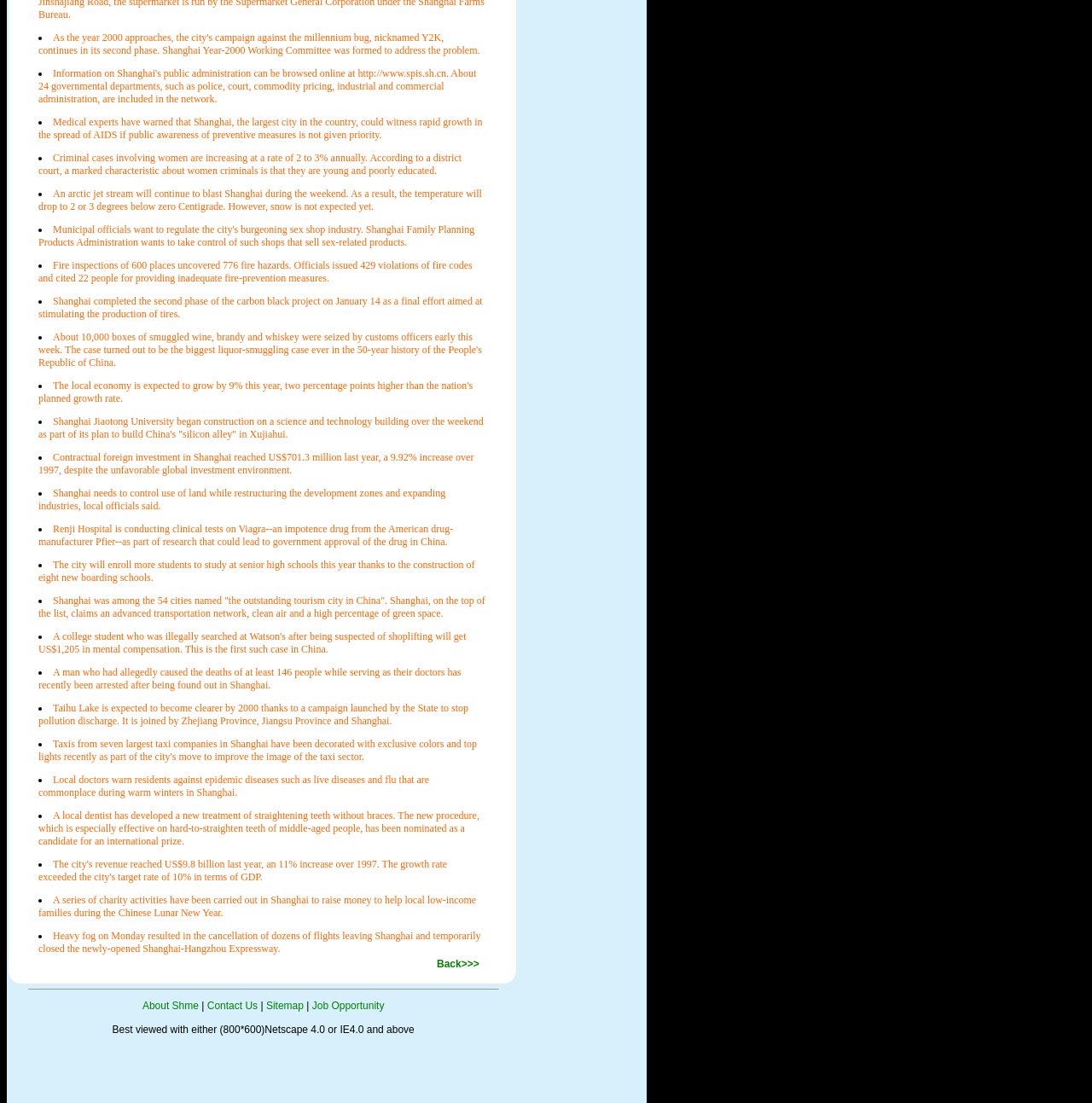Use one word or a short phrase to answer the question provided: 
What is the topic of the first news article?

AIDS in Shanghai